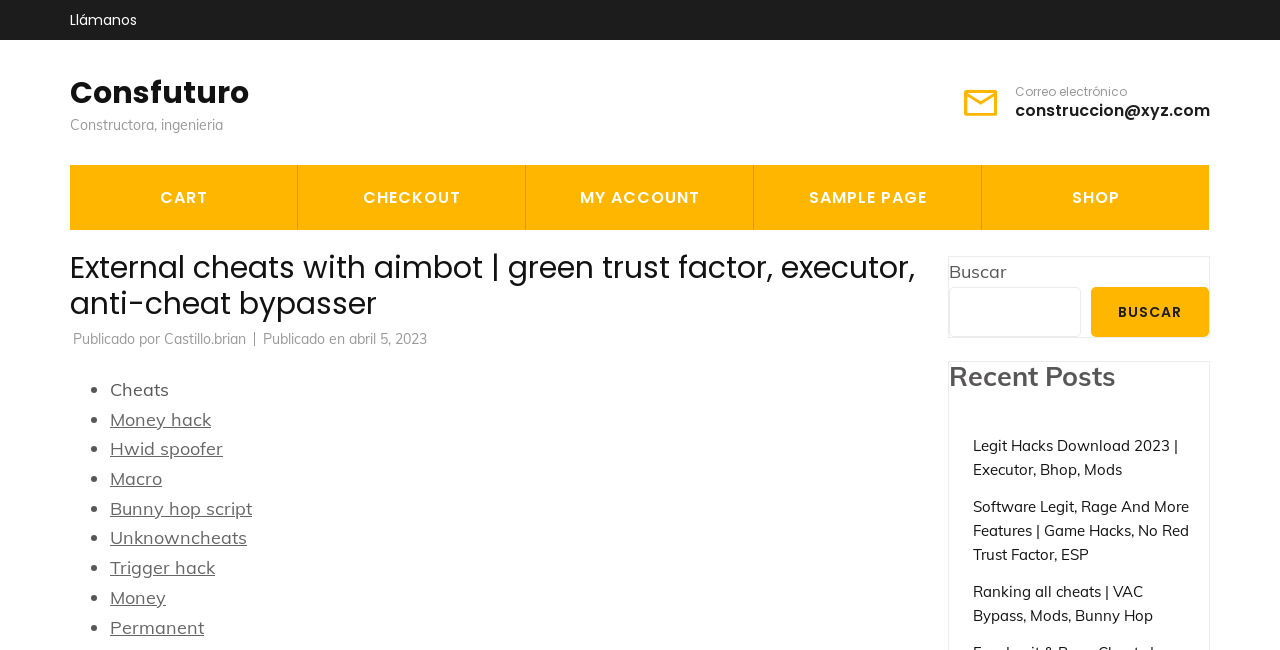Pinpoint the bounding box coordinates of the clickable area necessary to execute the following instruction: "View recent posts". The coordinates should be given as four float numbers between 0 and 1, namely [left, top, right, bottom].

[0.741, 0.556, 0.945, 0.602]